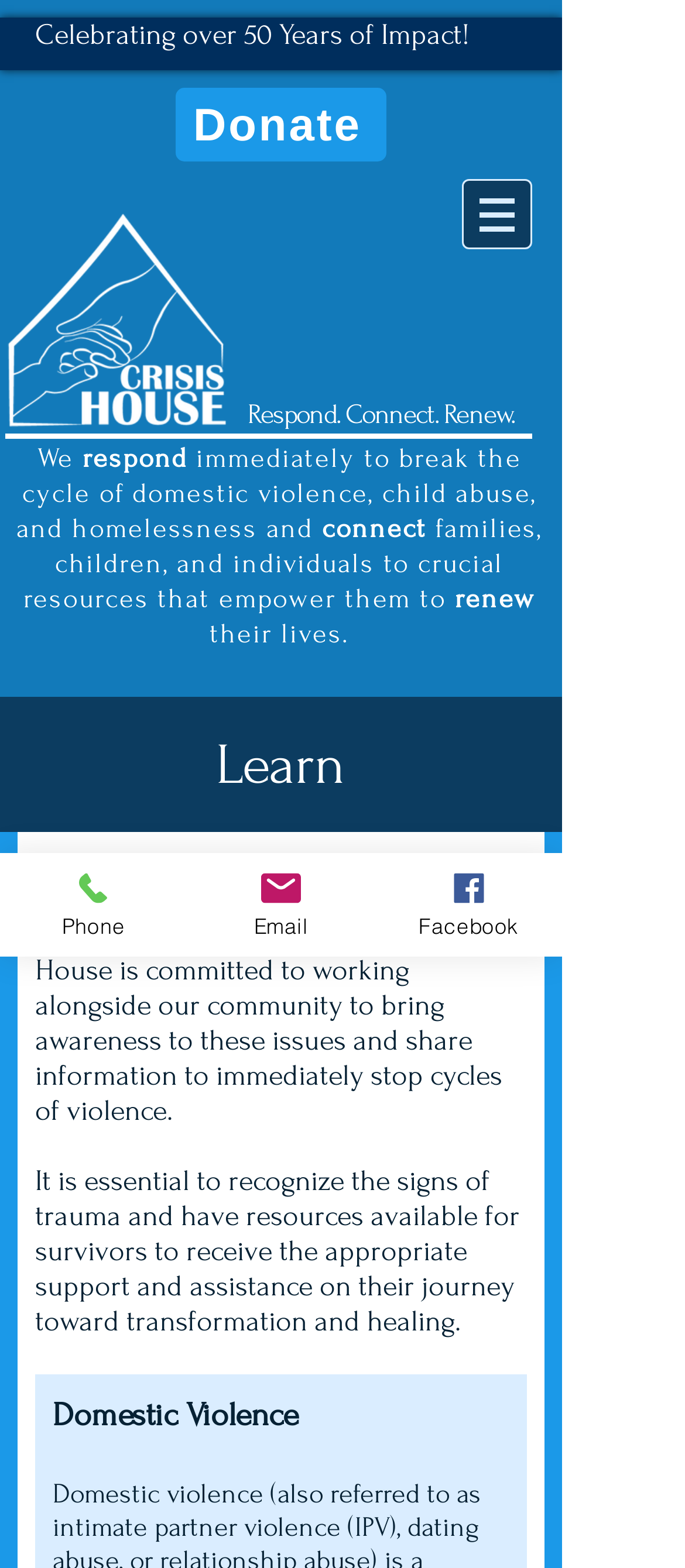Extract the bounding box coordinates of the UI element described: "Facebook". Provide the coordinates in the format [left, top, right, bottom] with values ranging from 0 to 1.

[0.547, 0.544, 0.821, 0.61]